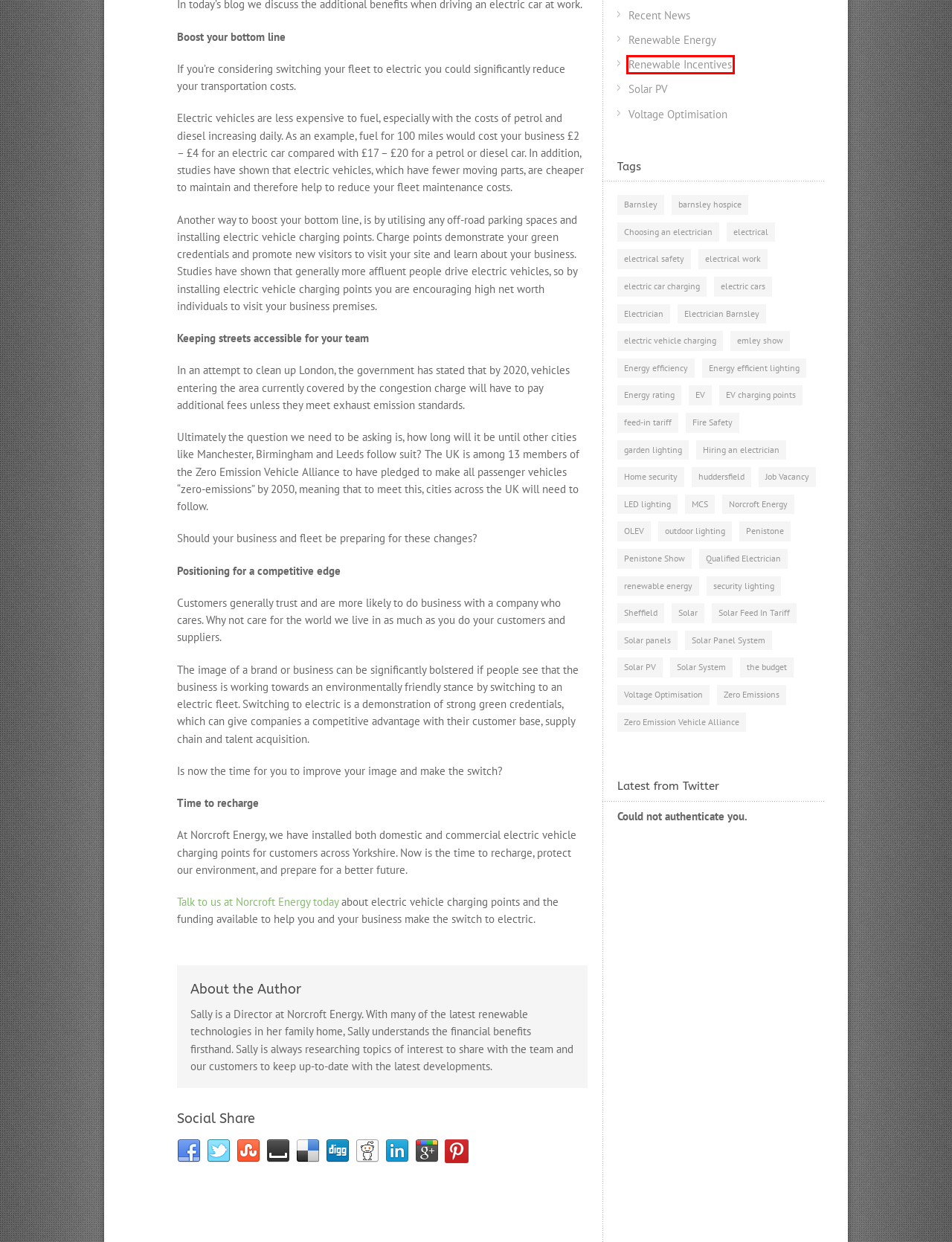Observe the provided screenshot of a webpage with a red bounding box around a specific UI element. Choose the webpage description that best fits the new webpage after you click on the highlighted element. These are your options:
A. Solar Panel System Archives -
B. Renewable Incentives Archives -
C. Home security Archives -
D. Fire Safety Archives -
E. Solar System Archives -
F. barnsley hospice Archives -
G. Voltage Optimisation Archives -
H. Sheffield Archives -

B